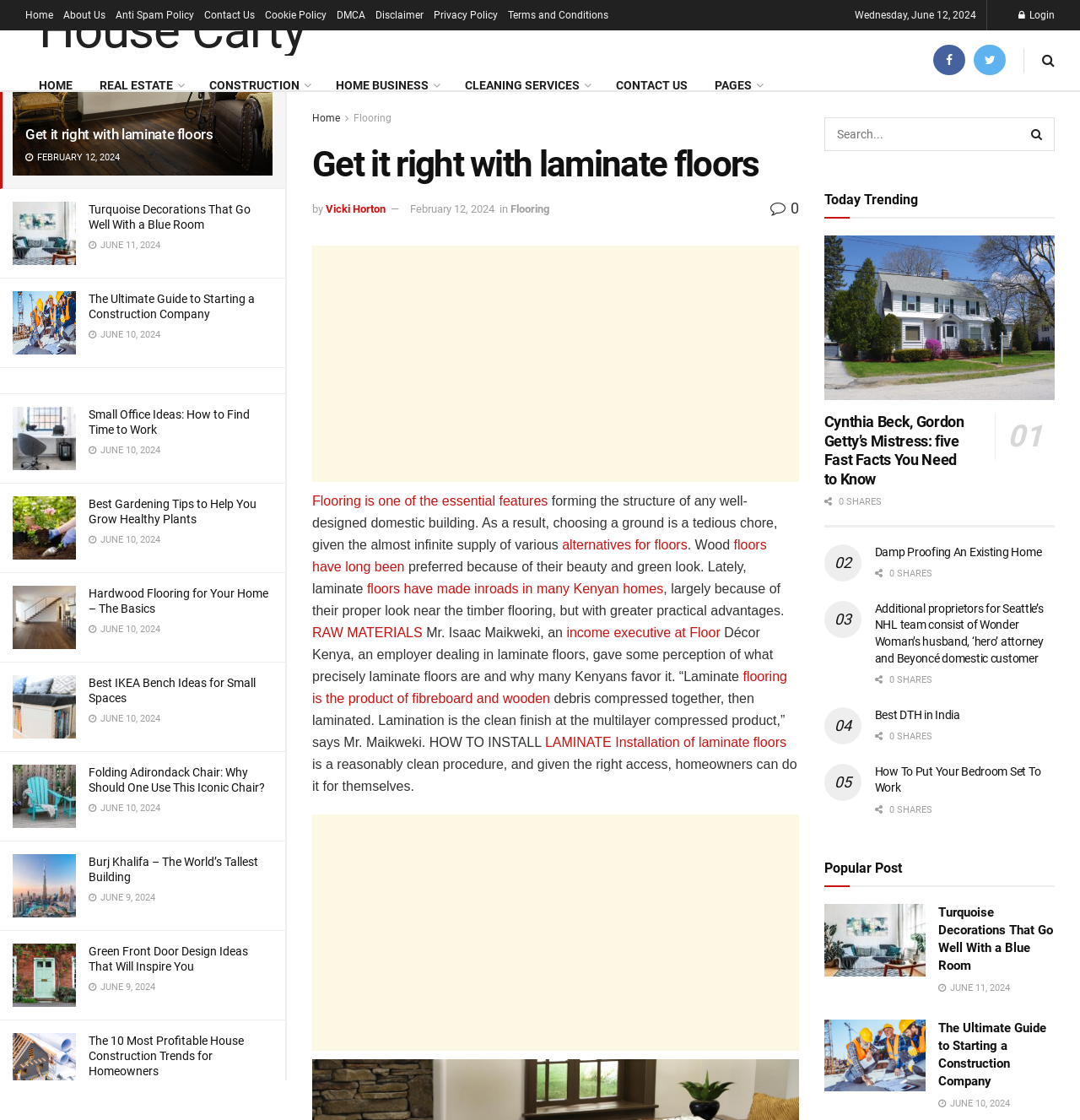What is the text of the webpage's headline?

Get it right with laminate floors